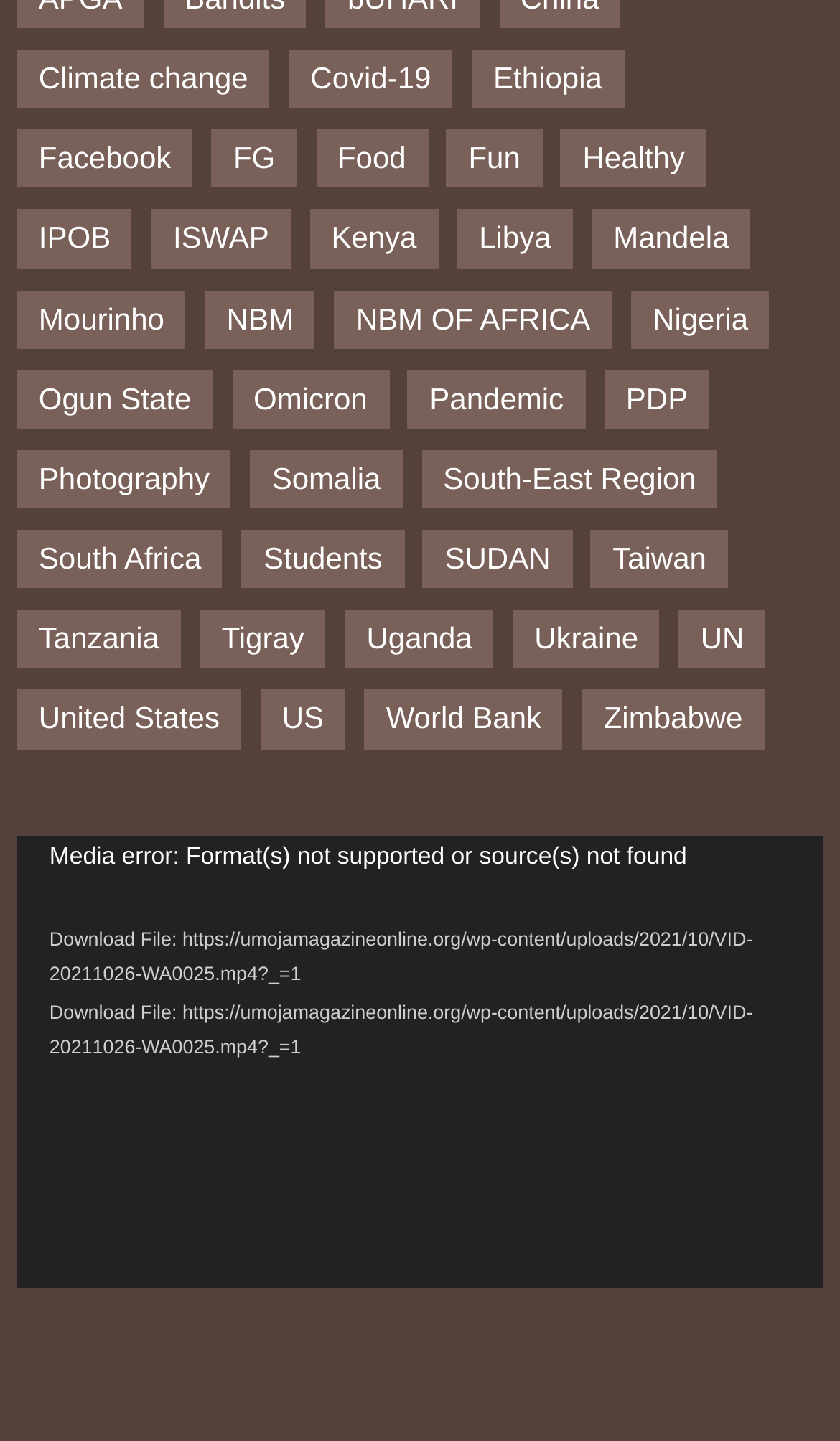Please determine the bounding box coordinates, formatted as (top-left x, top-left y, bottom-right x, bottom-right y), with all values as floating point numbers between 0 and 1. Identify the bounding box of the region described as: Download File: https://umojamagazineonline.org/wp-content/uploads/2021/10/VID-20211026-WA0025.mp4?_=1

[0.02, 0.691, 0.98, 0.739]